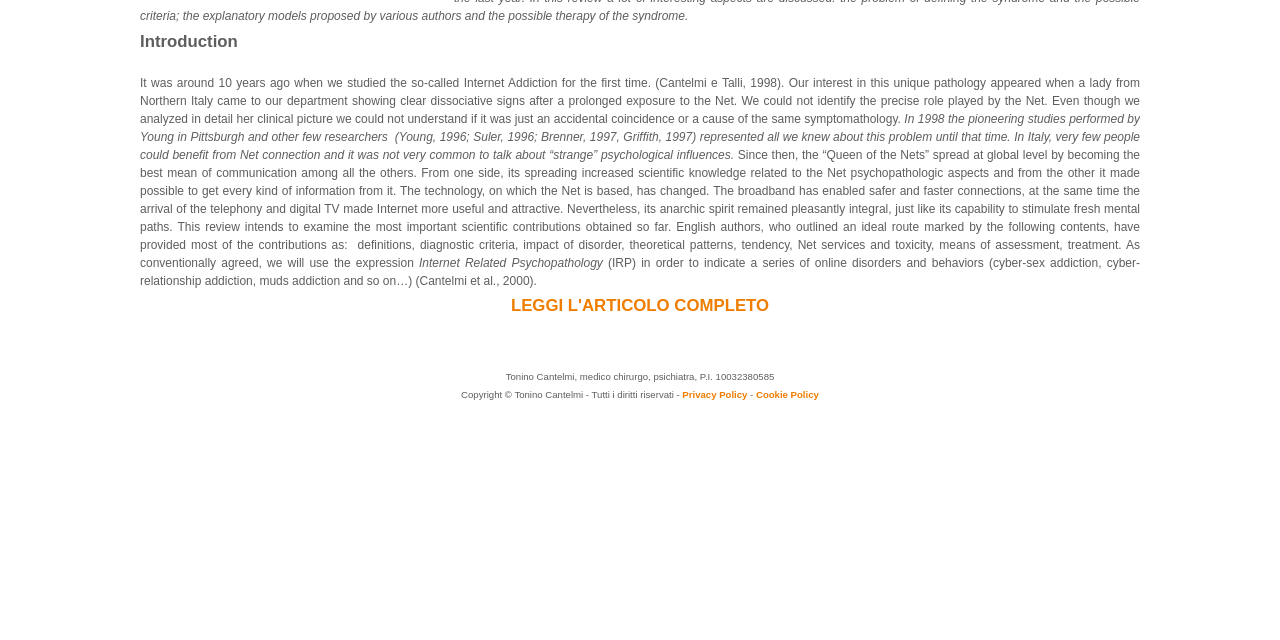Provide the bounding box coordinates of the HTML element this sentence describes: "LEGGI L'ARTICOLO COMPLETO". The bounding box coordinates consist of four float numbers between 0 and 1, i.e., [left, top, right, bottom].

[0.399, 0.463, 0.601, 0.493]